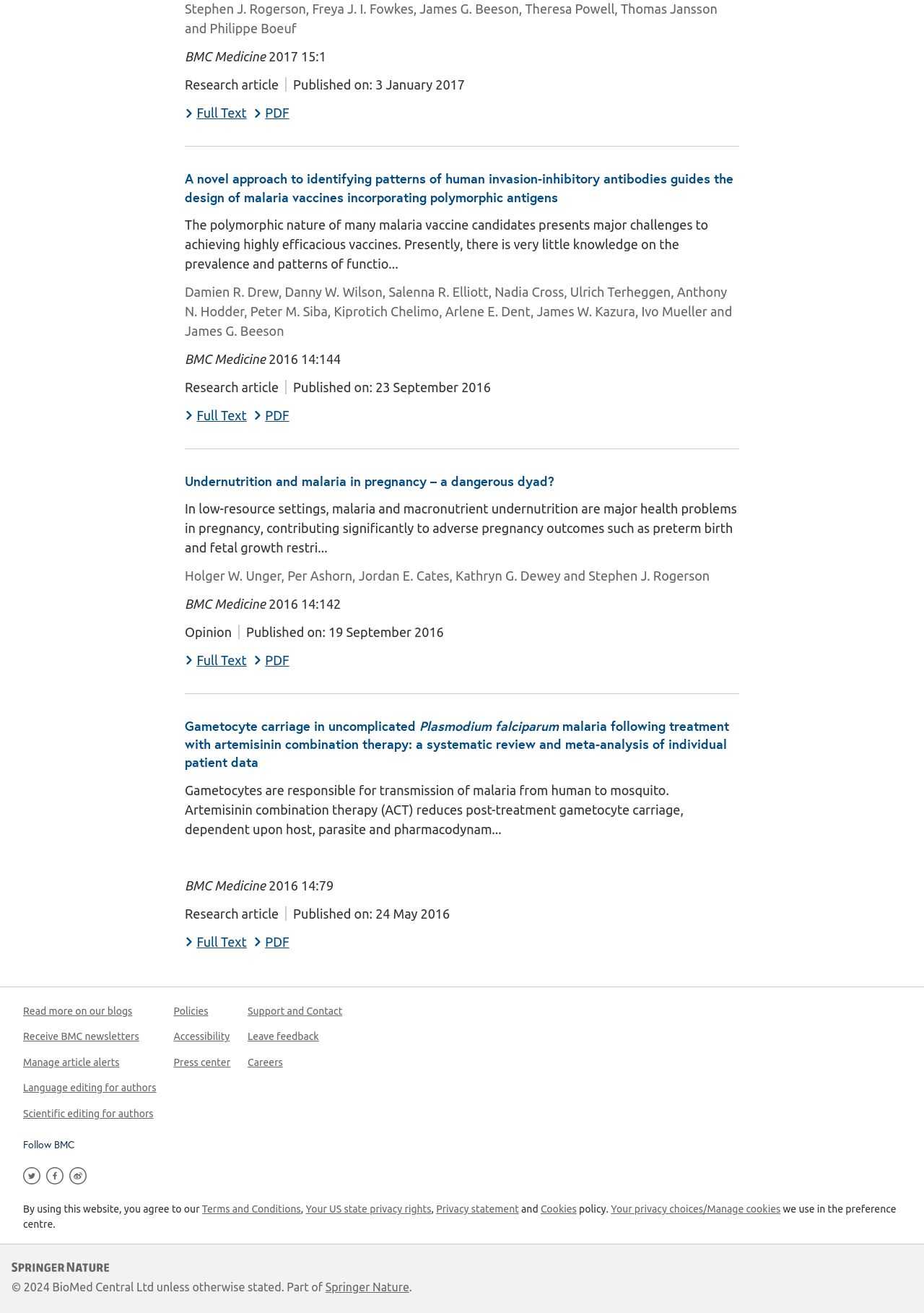What is the publication date of the second article?
Based on the image, provide a one-word or brief-phrase response.

23 September 2016